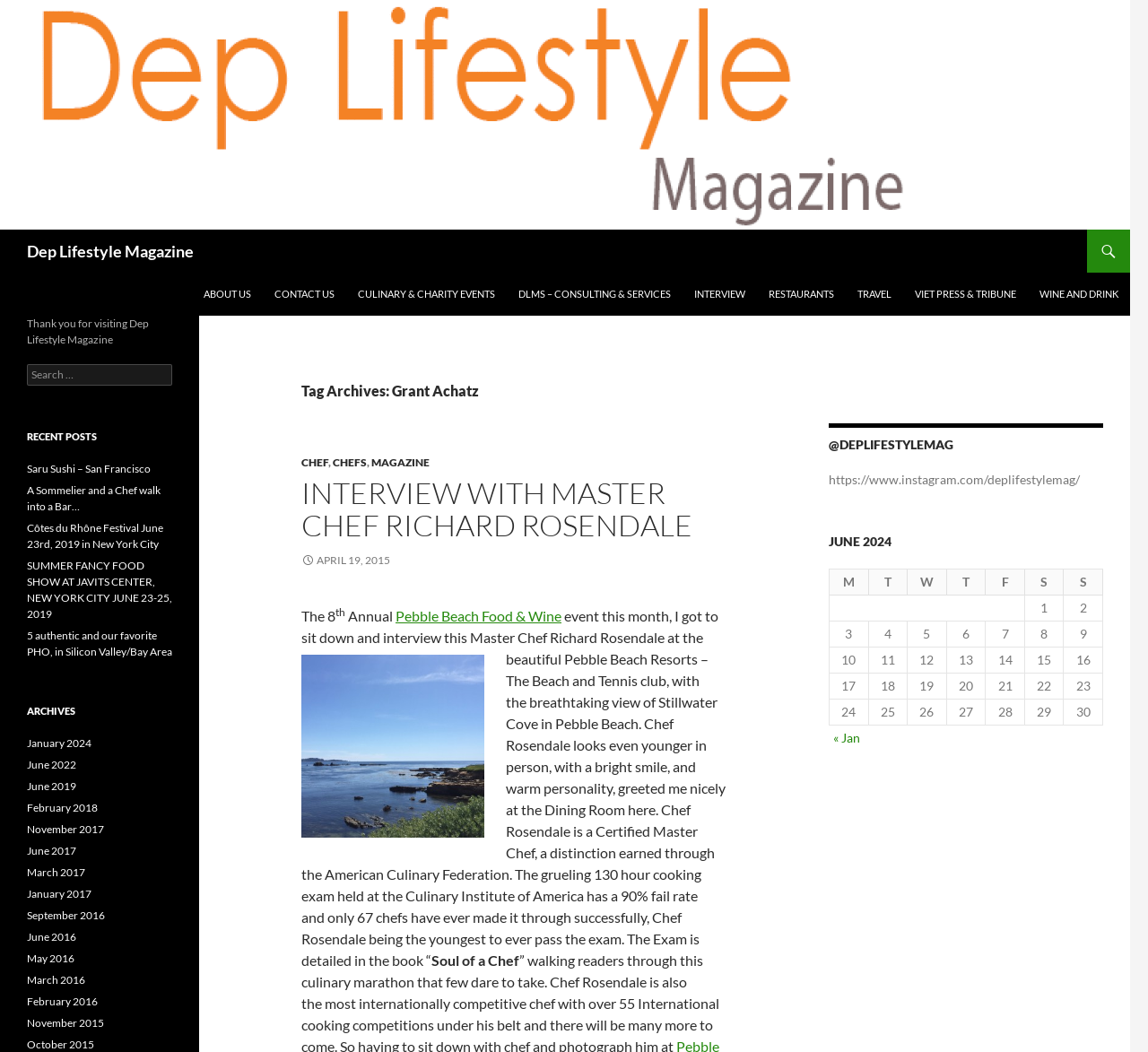Please identify the coordinates of the bounding box for the clickable region that will accomplish this instruction: "Follow Dep Lifestyle Magazine on Instagram".

[0.722, 0.448, 0.941, 0.463]